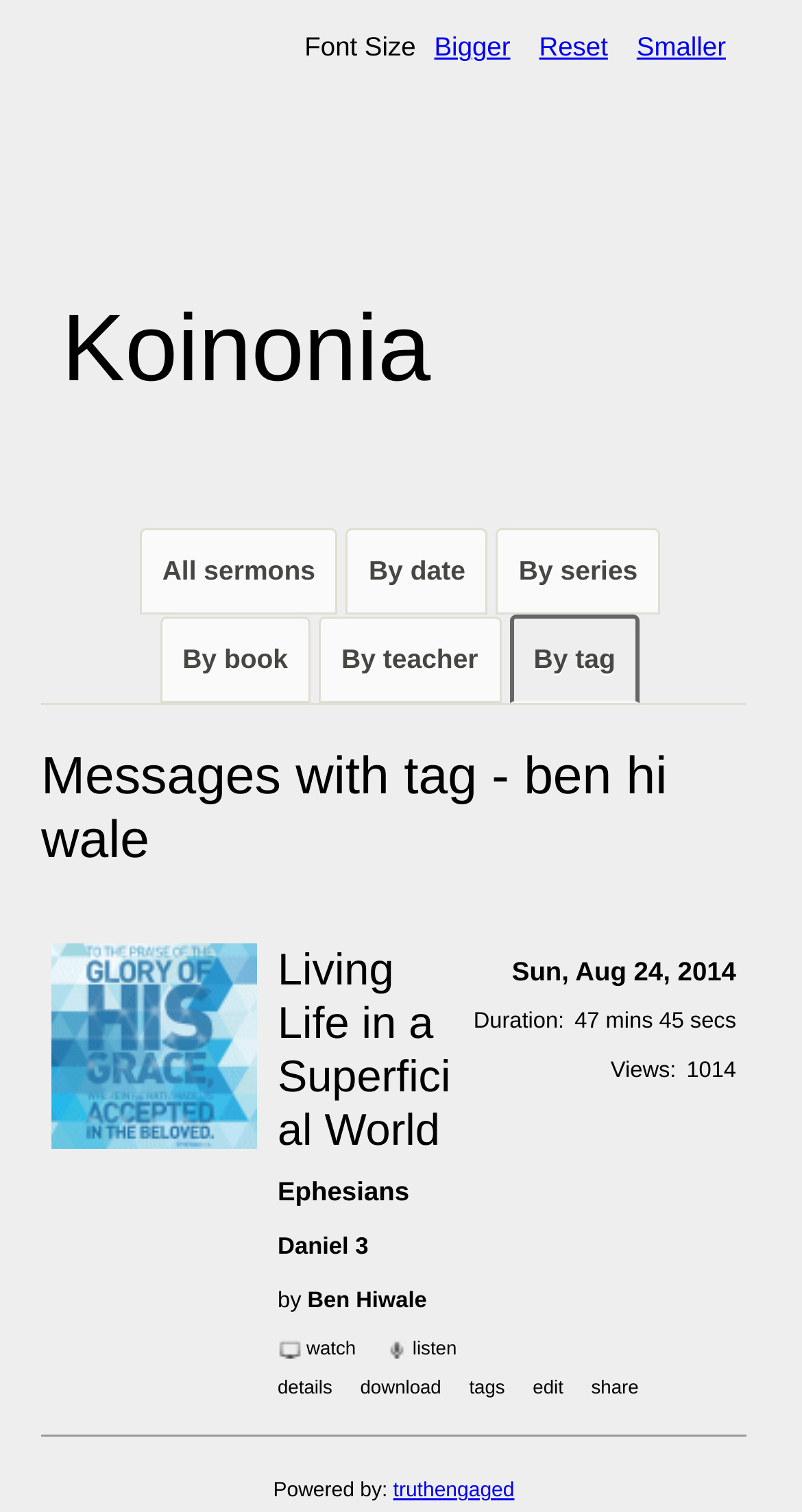How many views does the sermon have?
Provide a detailed answer to the question using information from the image.

I found the number of views of the sermon by looking at the StaticText element with the text '1014' which is located at [0.856, 0.7, 0.918, 0.716]